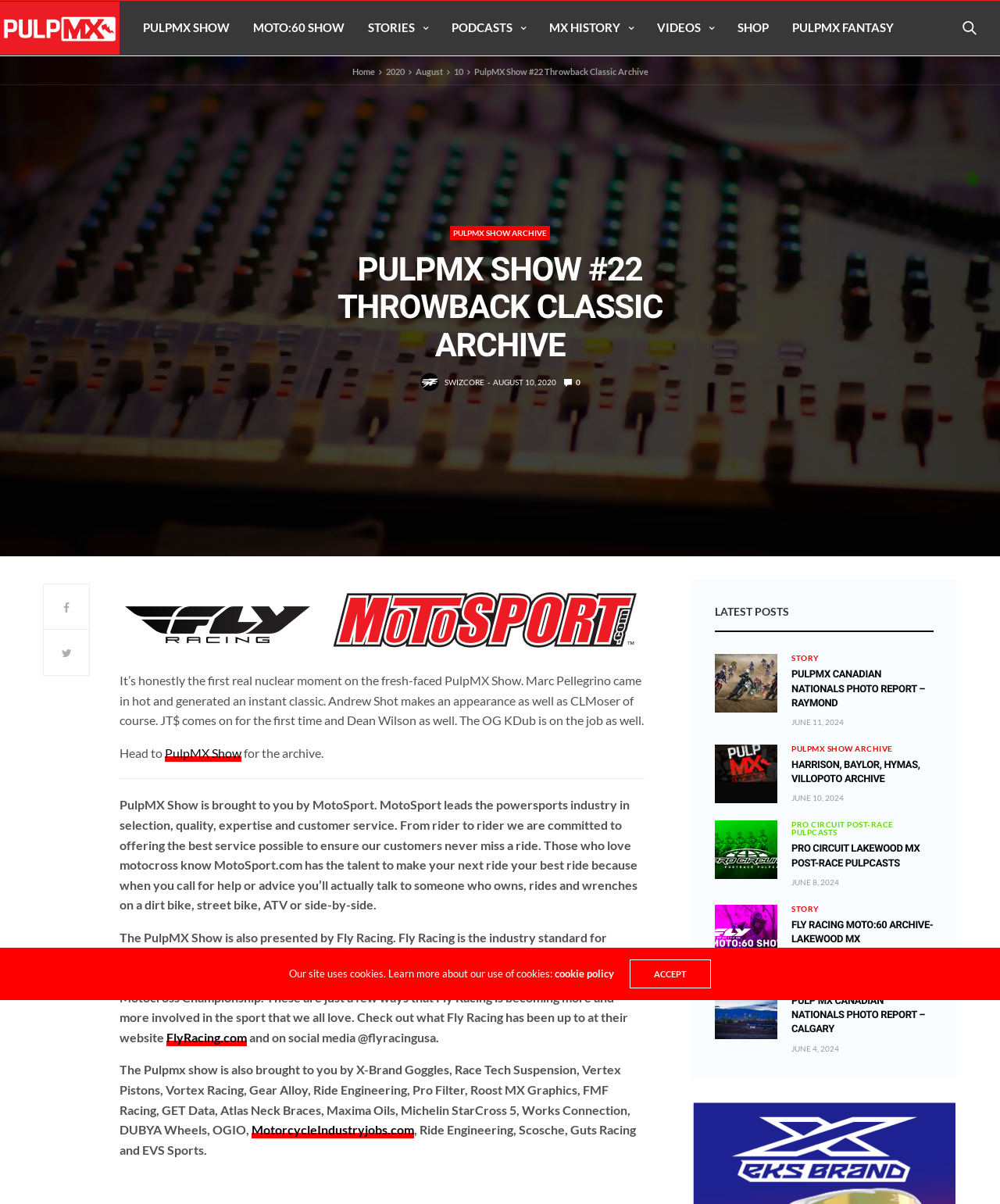What is the name of the company that is the industry standard for motocross and off-road gear?
Please provide a detailed and thorough answer to the question.

I found the answer by reading the text that describes the sponsors of the PulpMX Show. The text mentions that Fly Racing is the industry standard for motocross and off-road gear.